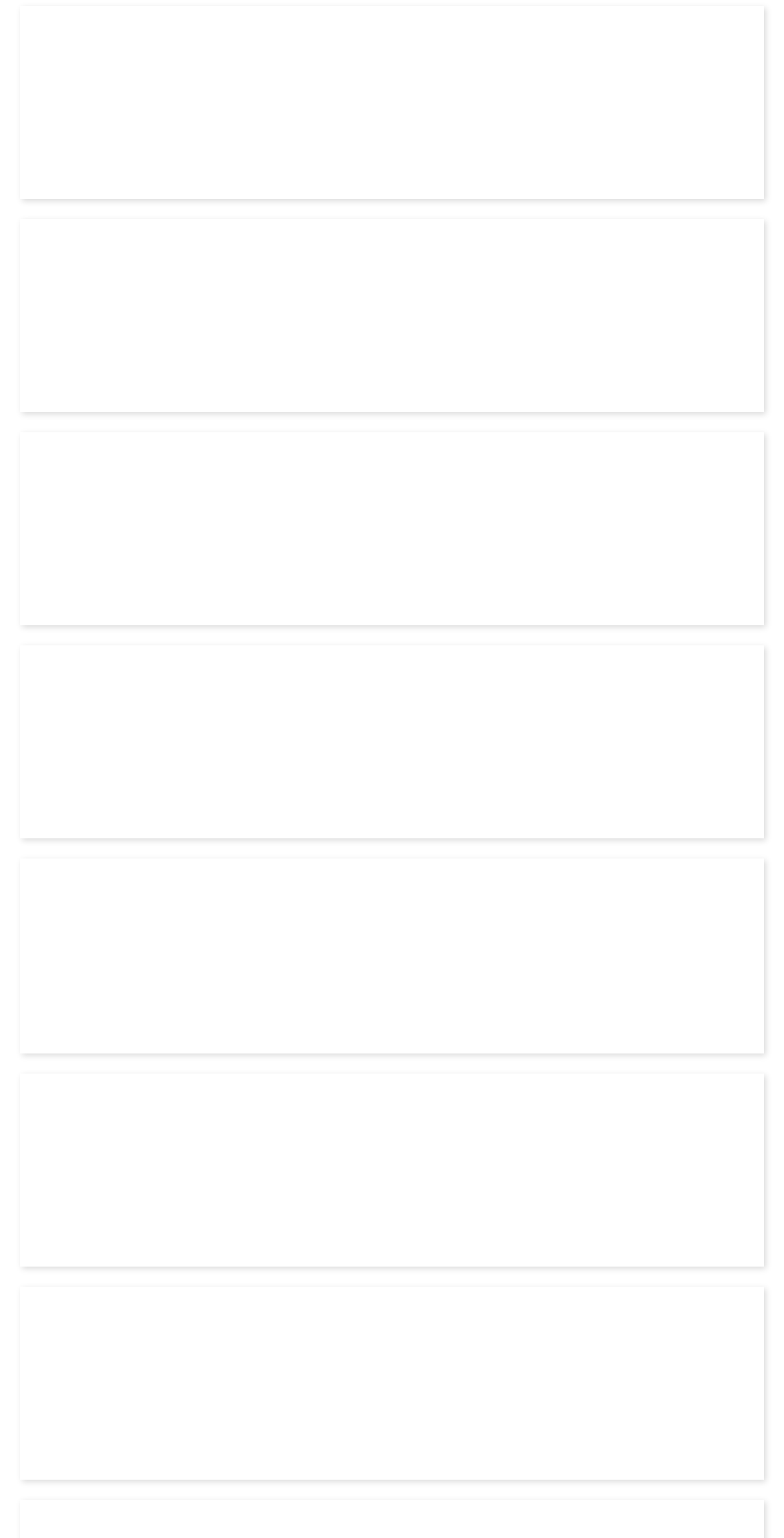Answer the question with a brief word or phrase:
What is the common theme among the news items?

Company announcements